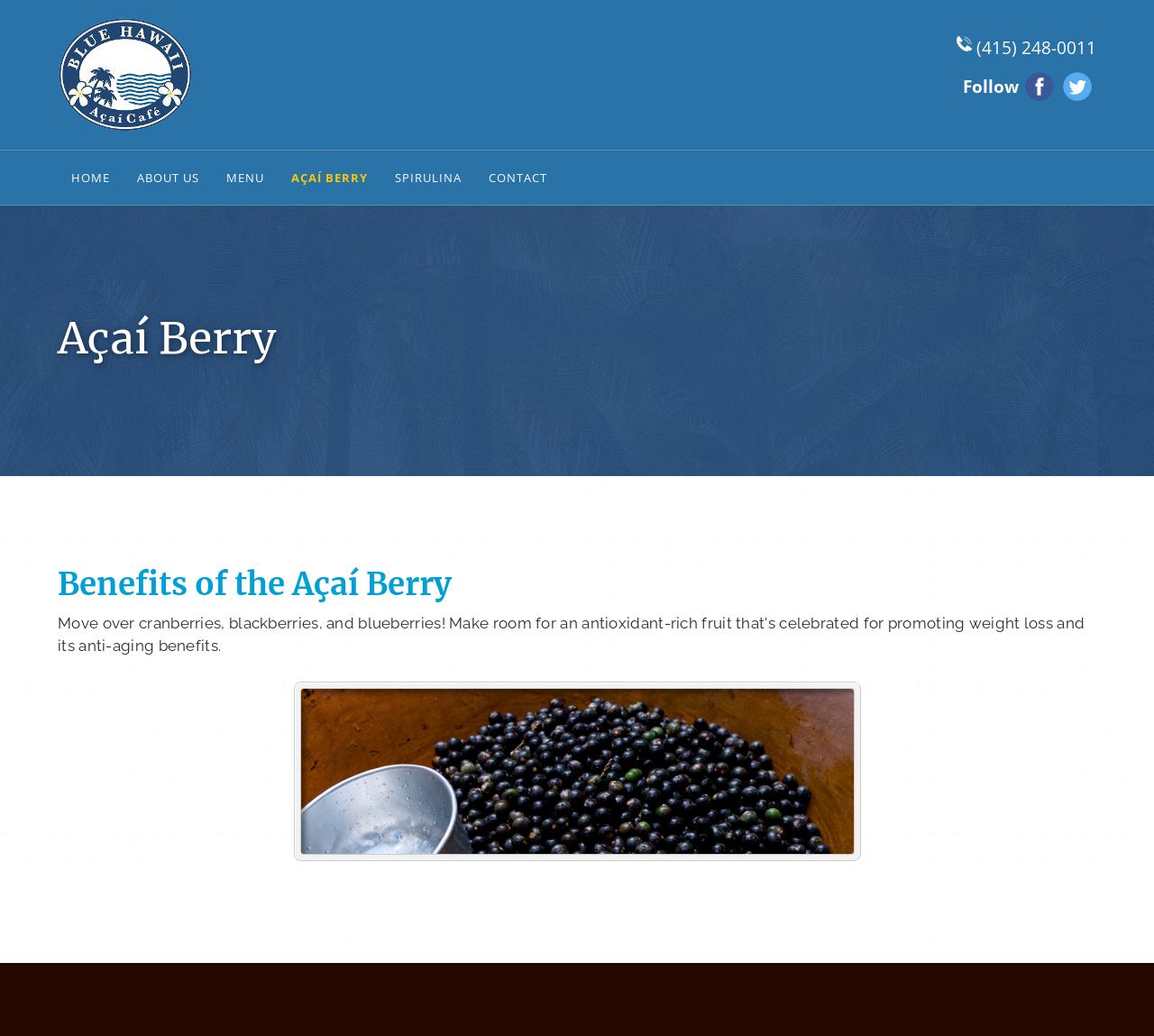What is the main topic of the webpage?
Please give a detailed answer to the question using the information shown in the image.

The main topic of the webpage is the Açaí Berry, which is an antioxidant-rich fruit. This is evident from the heading 'Açaí Berry' located at the top of the webpage, and the text 'Benefits of the Açaí Berry' that follows.